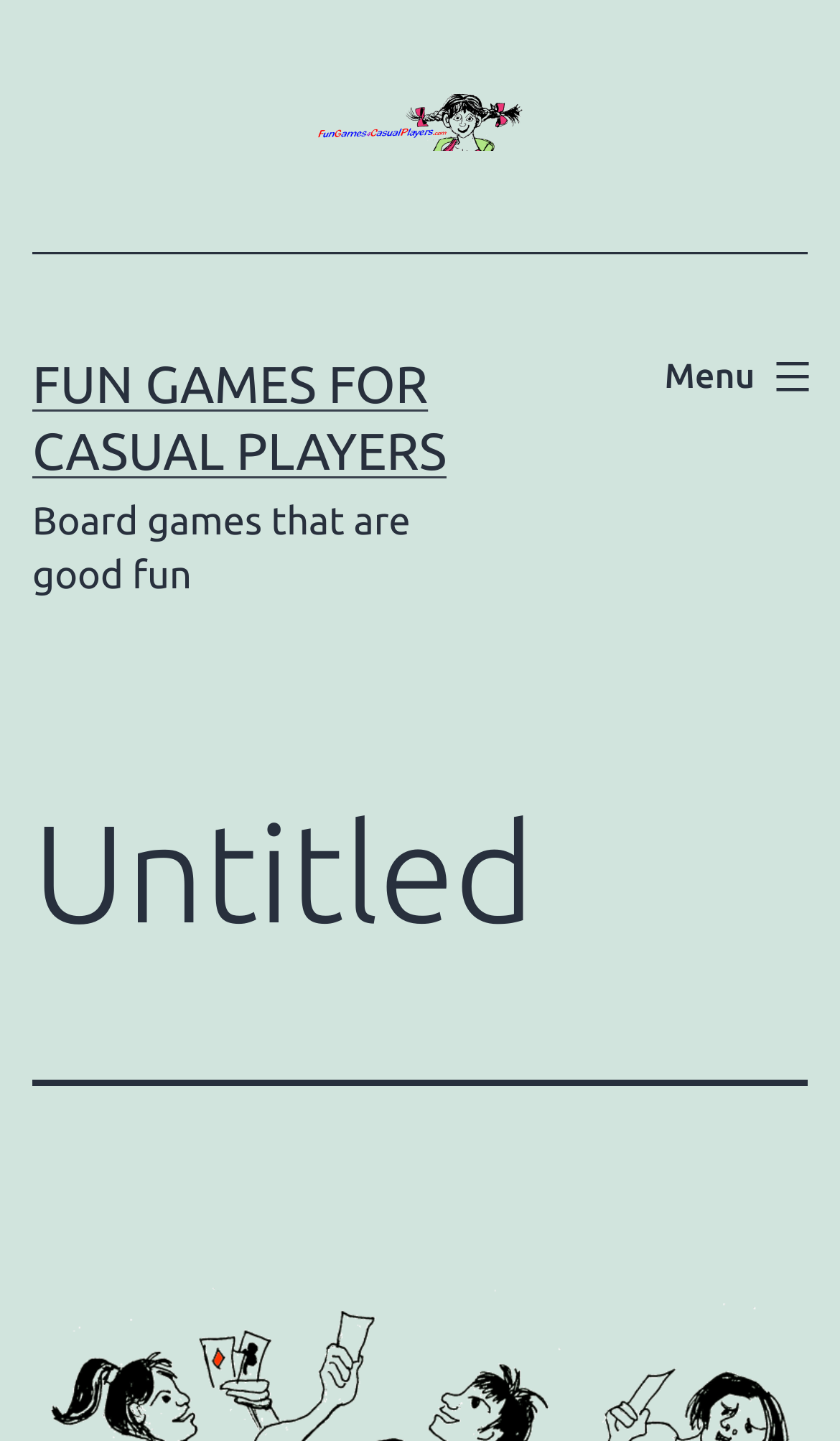From the screenshot, find the bounding box of the UI element matching this description: "1901". Supply the bounding box coordinates in the form [left, top, right, bottom], each a float between 0 and 1.

None